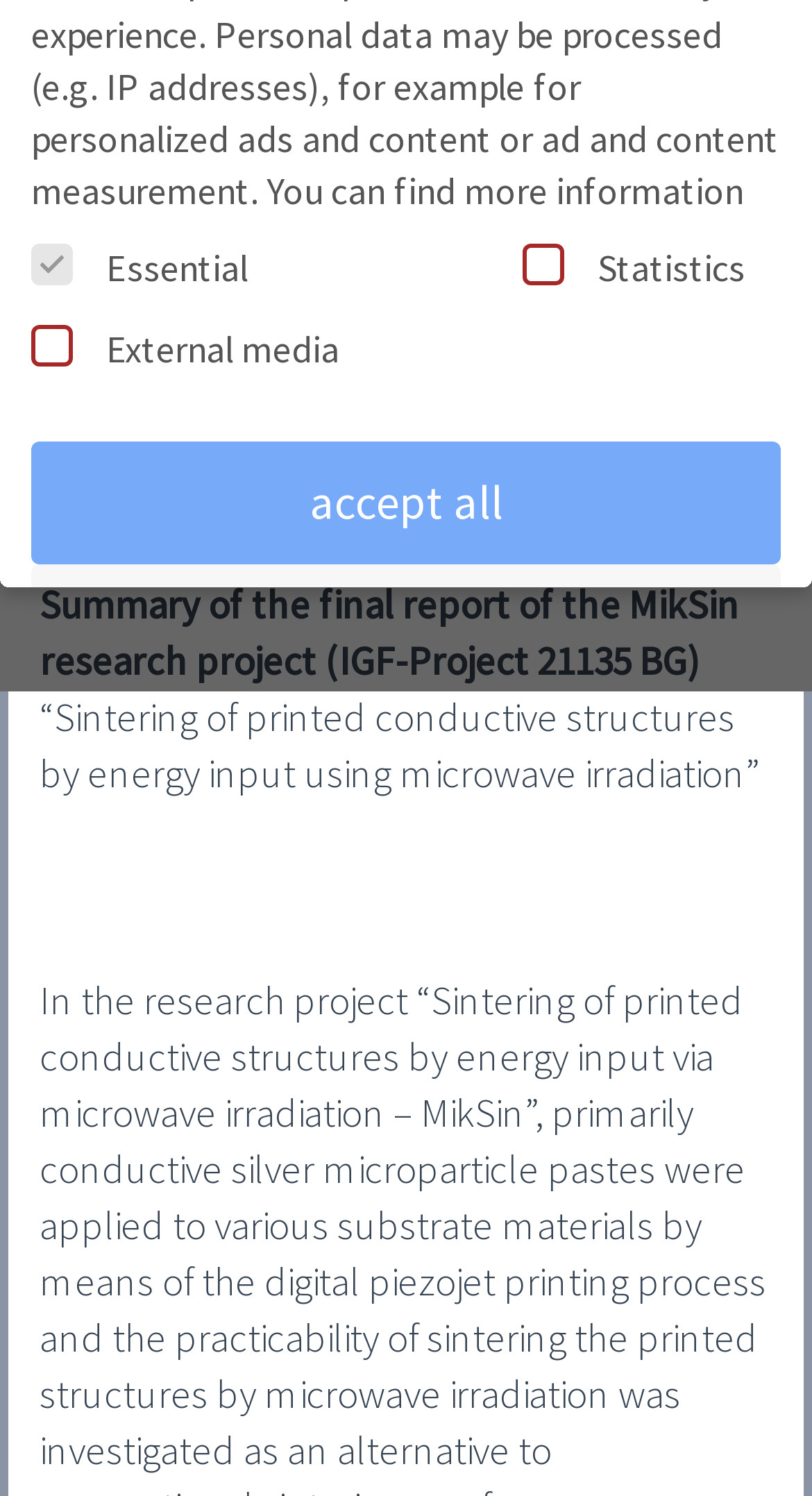Bounding box coordinates should be provided in the format (top-left x, top-left y, bottom-right x, bottom-right y) with all values between 0 and 1. Identify the bounding box for this UI element: Data protection / Data privacy

[0.337, 0.576, 0.778, 0.6]